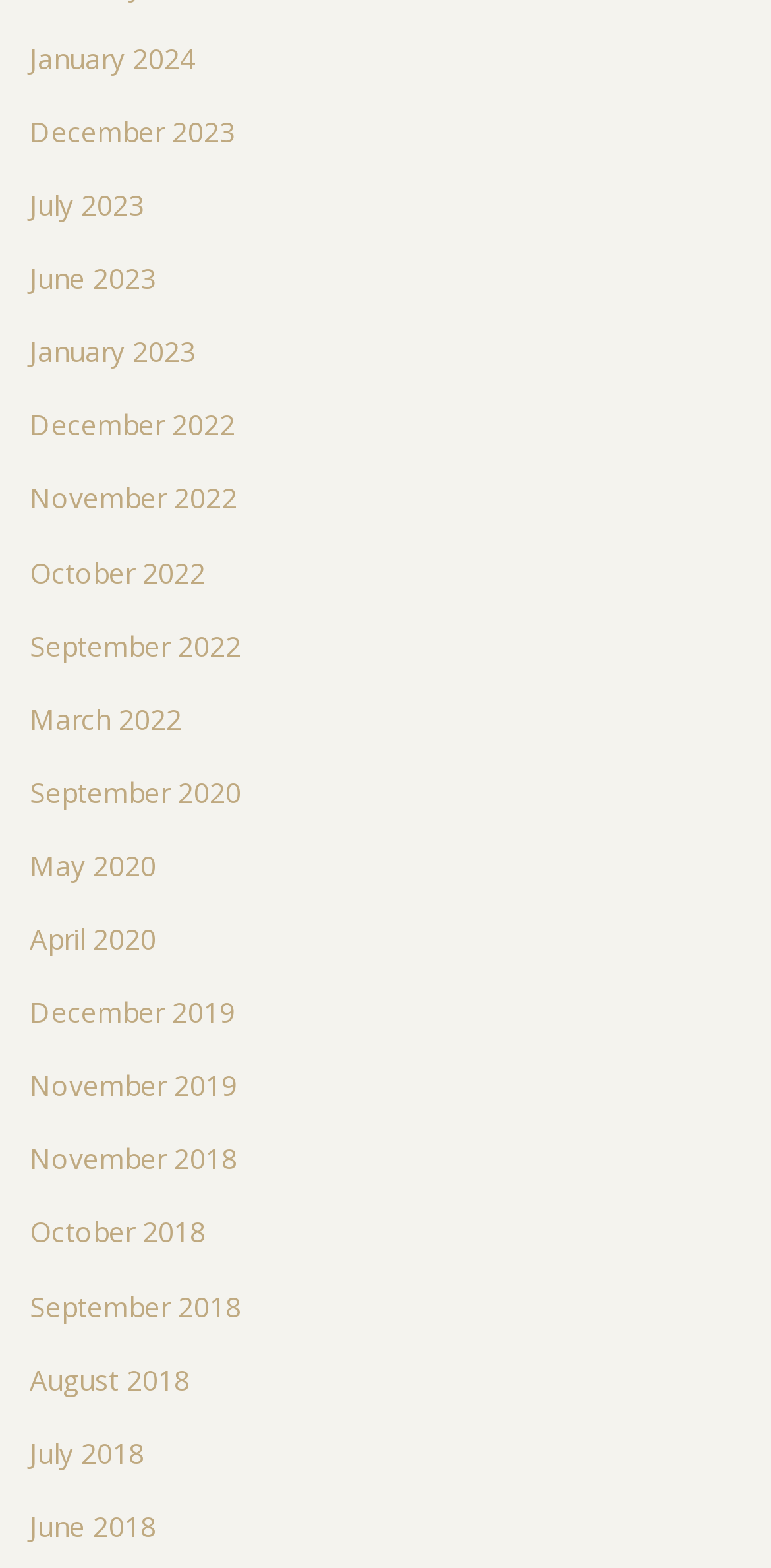Can you provide the bounding box coordinates for the element that should be clicked to implement the instruction: "Check June 2023"?

[0.038, 0.165, 0.203, 0.189]